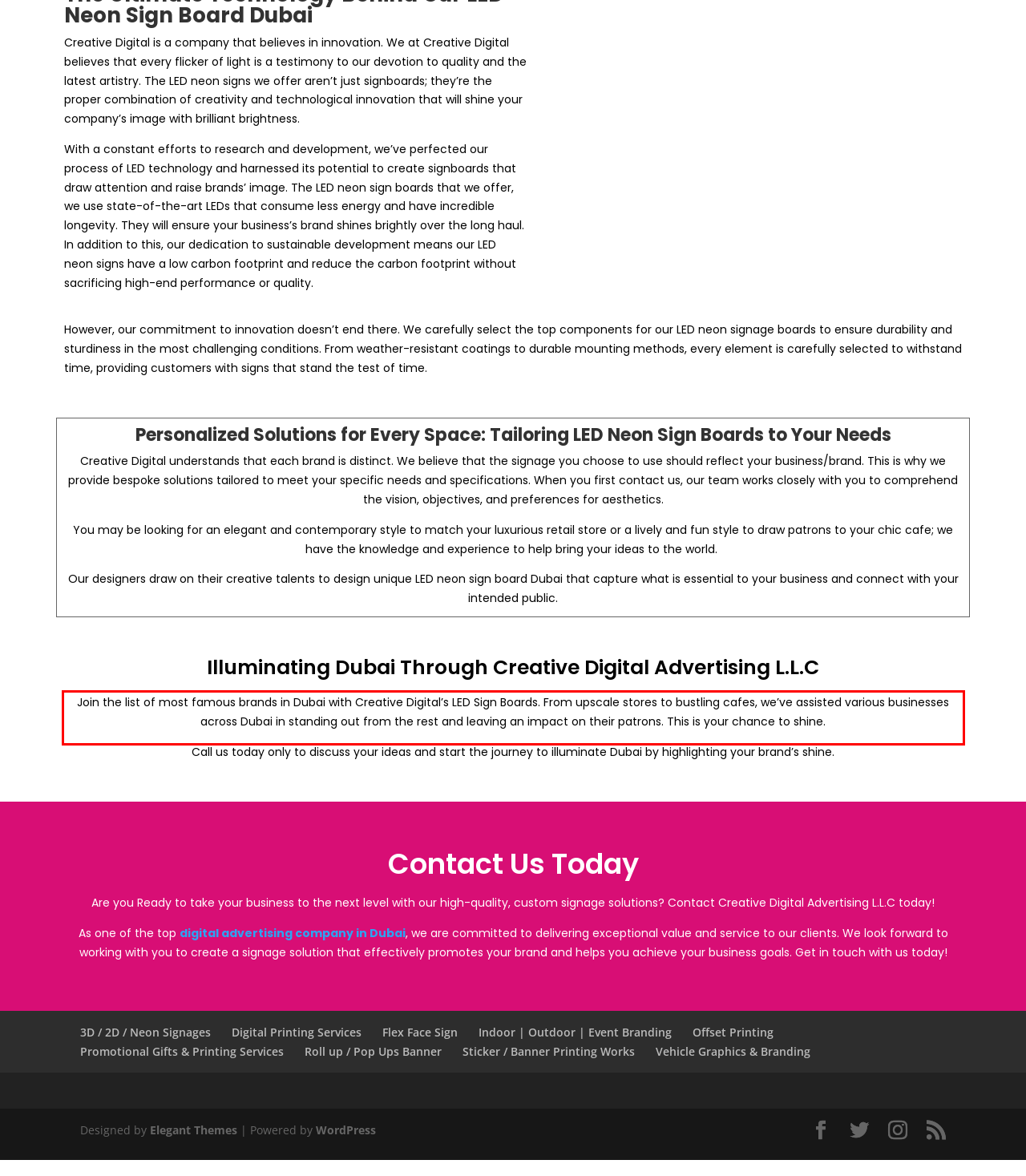Using the provided webpage screenshot, identify and read the text within the red rectangle bounding box.

Join the list of most famous brands in Dubai with Creative Digital’s LED Sign Boards. From upscale stores to bustling cafes, we’ve assisted various businesses across Dubai in standing out from the rest and leaving an impact on their patrons. This is your chance to shine.